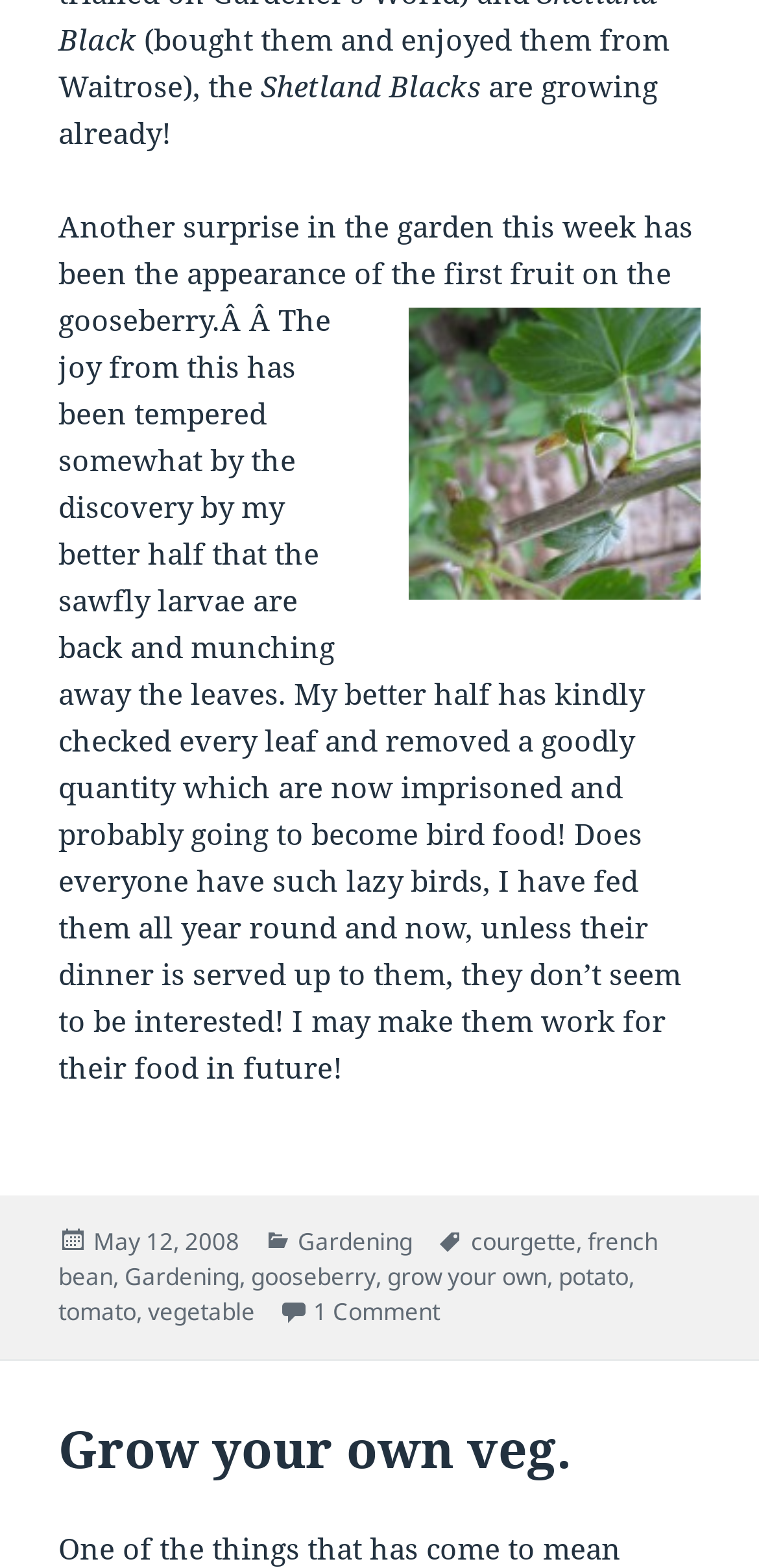Identify the bounding box coordinates of the section that should be clicked to achieve the task described: "Click on the 'gooseberry' tag".

[0.331, 0.803, 0.495, 0.826]